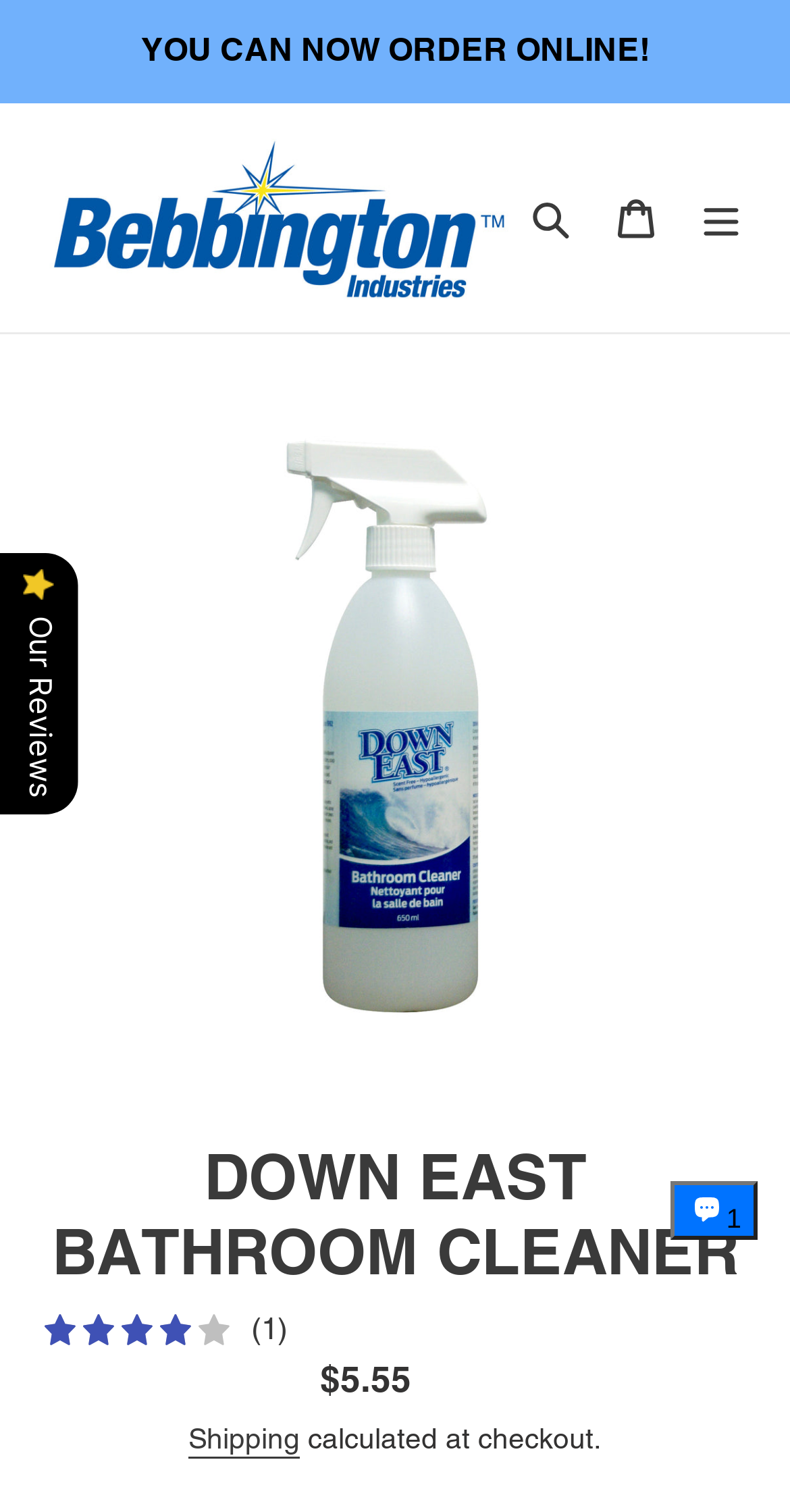What is the purpose of the button on the top-right corner?
Kindly offer a comprehensive and detailed response to the question.

I found the purpose of the button by looking at the top-right corner of the webpage, where I saw a button with the text 'Search' and an expanded state of False, indicating that it is a search button.